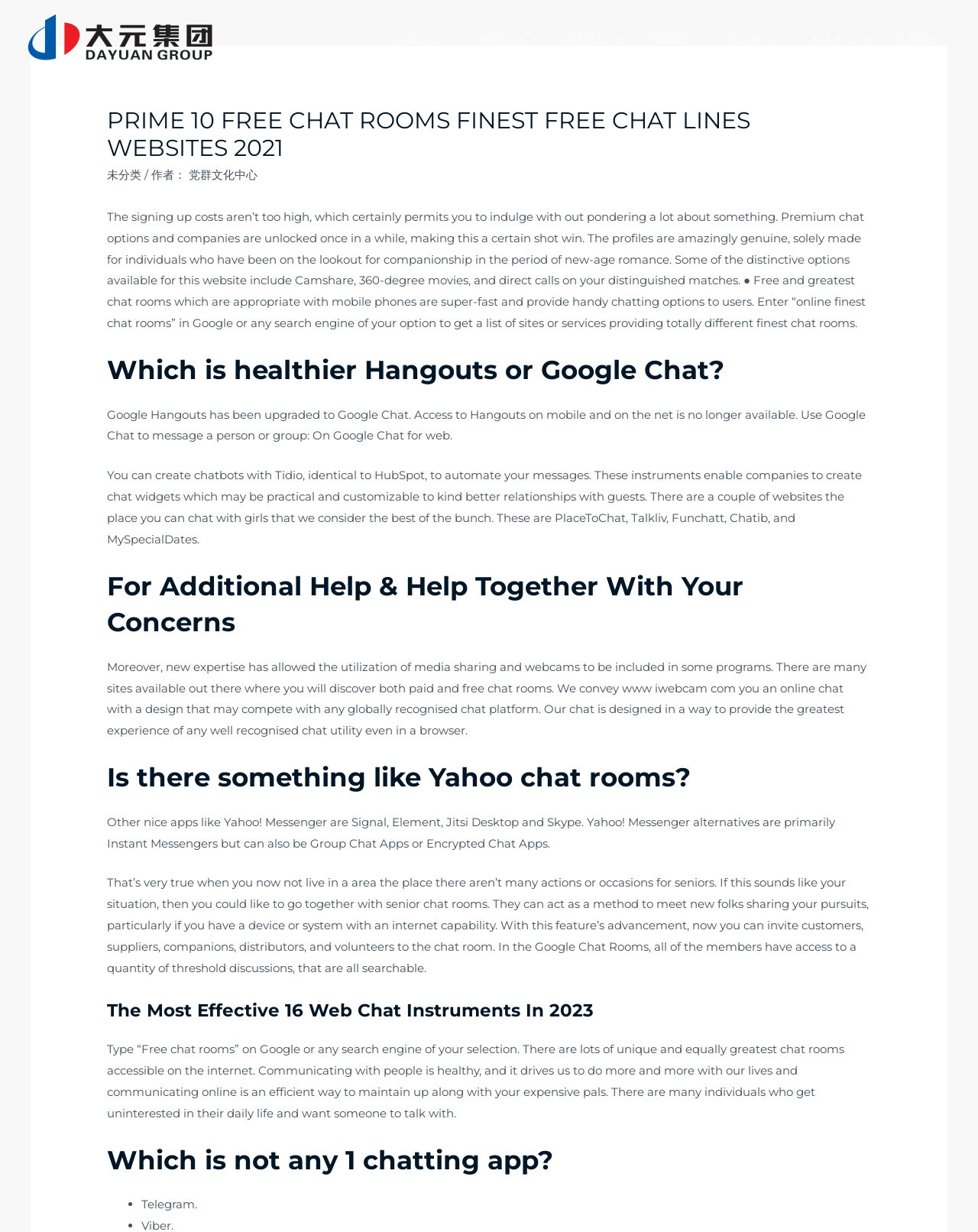What is Camshare?
Ensure your answer is thorough and detailed.

Based on the webpage, Camshare is one of the unique features available on a particular chat website, along with 360-degree videos and direct calls on distinguished matches, which suggests that it may be a video sharing or conferencing feature.